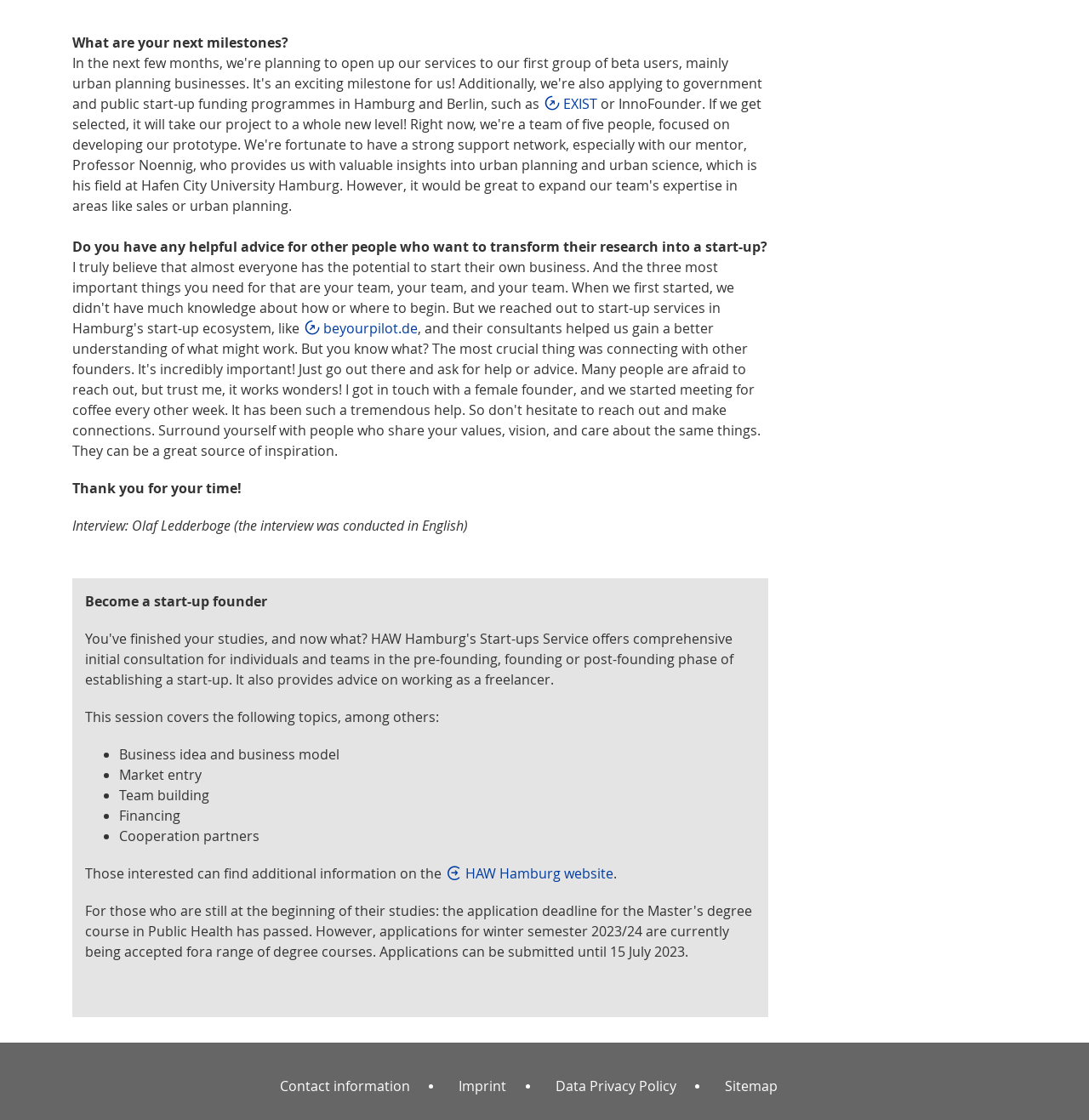What is the website of the institution mentioned in the interview?
Provide an in-depth and detailed answer to the question.

The website of the institution mentioned in the interview is mentioned in the text 'Those interested can find additional information on the HAW Hamburg website'.